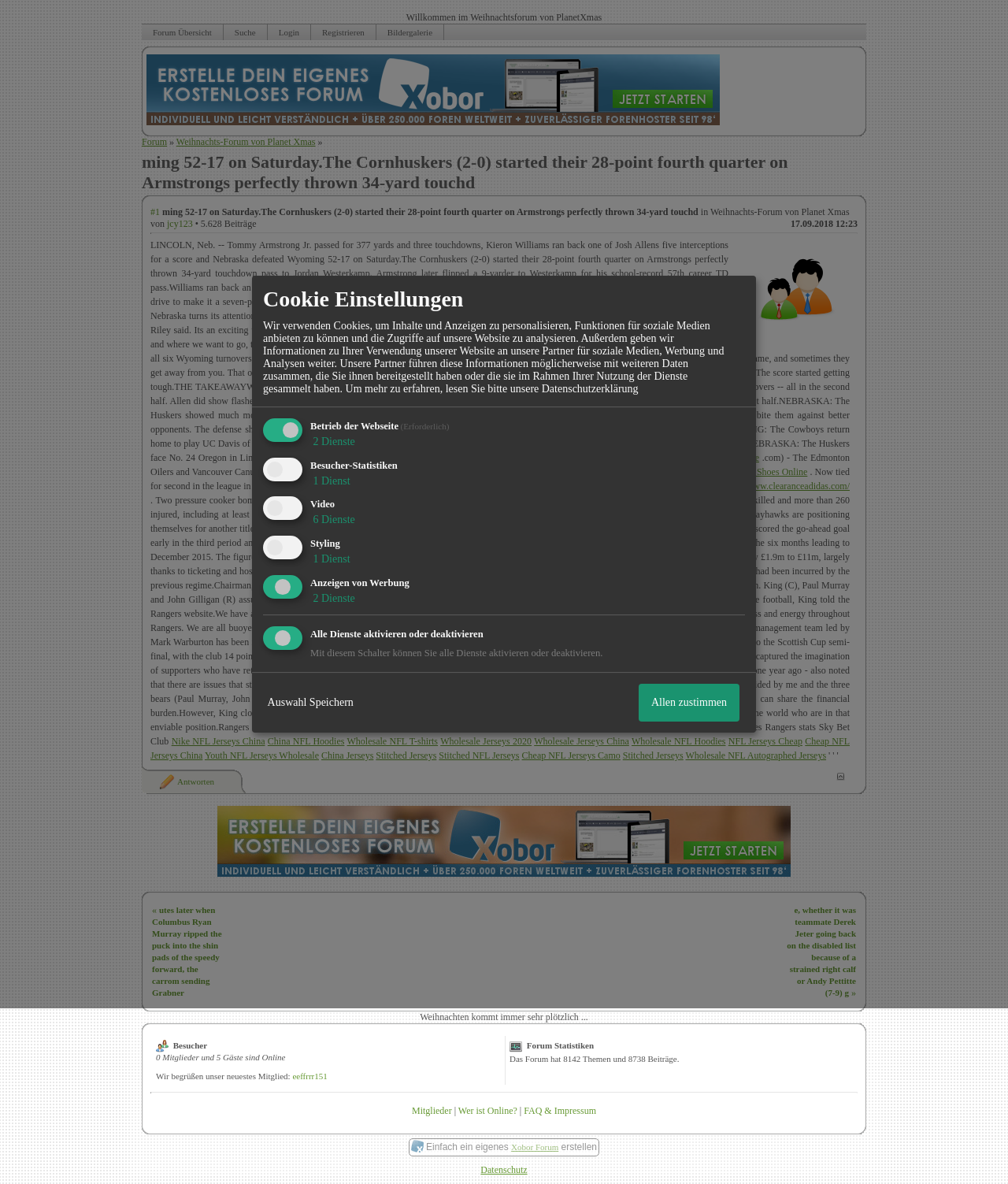Provide your answer in a single word or phrase: 
What is the name of the forum?

Weihnachts-Forum von Planet Xmas